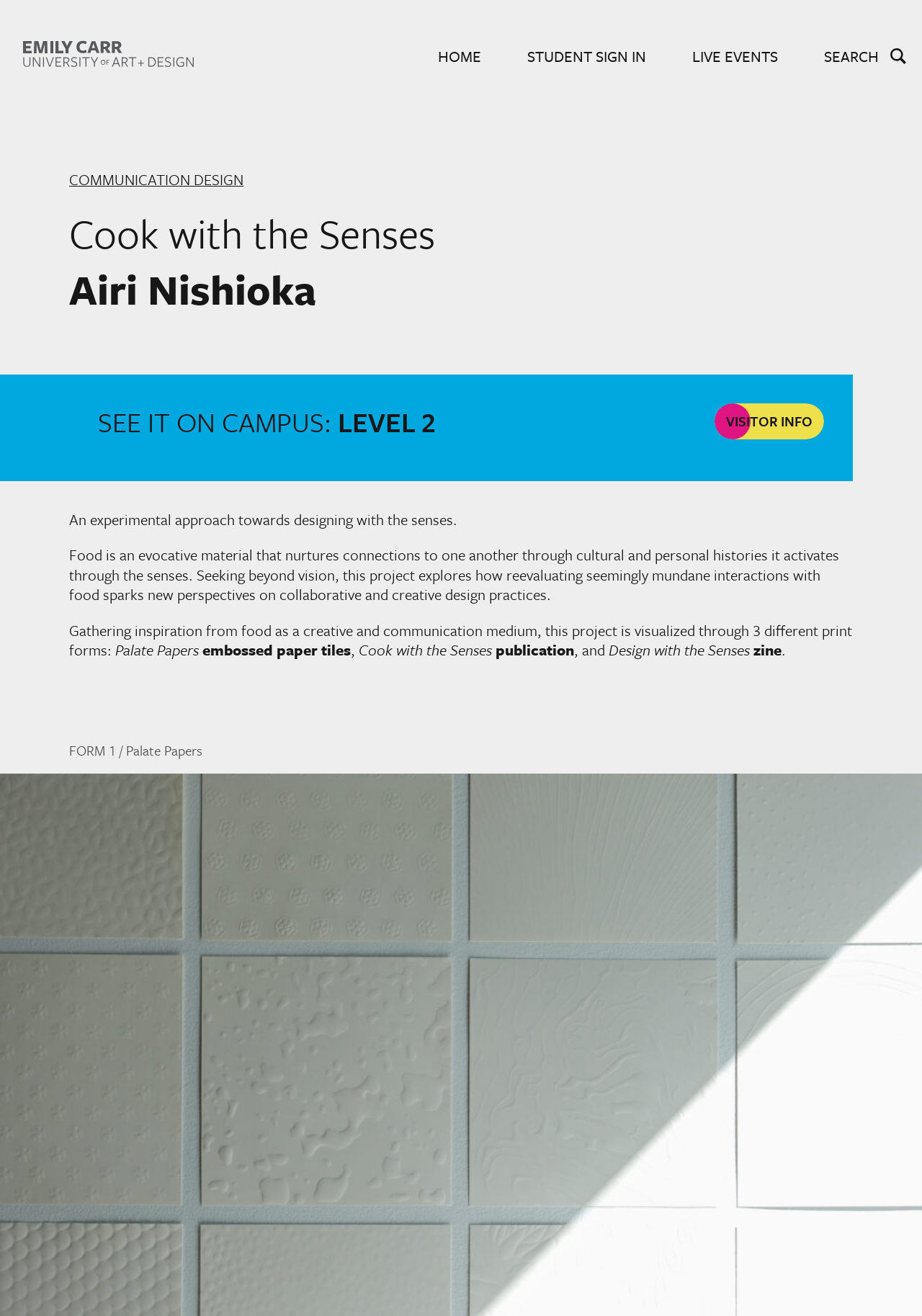Respond with a single word or short phrase to the following question: 
What is the name of the university?

Emily Carr University of Art + Design